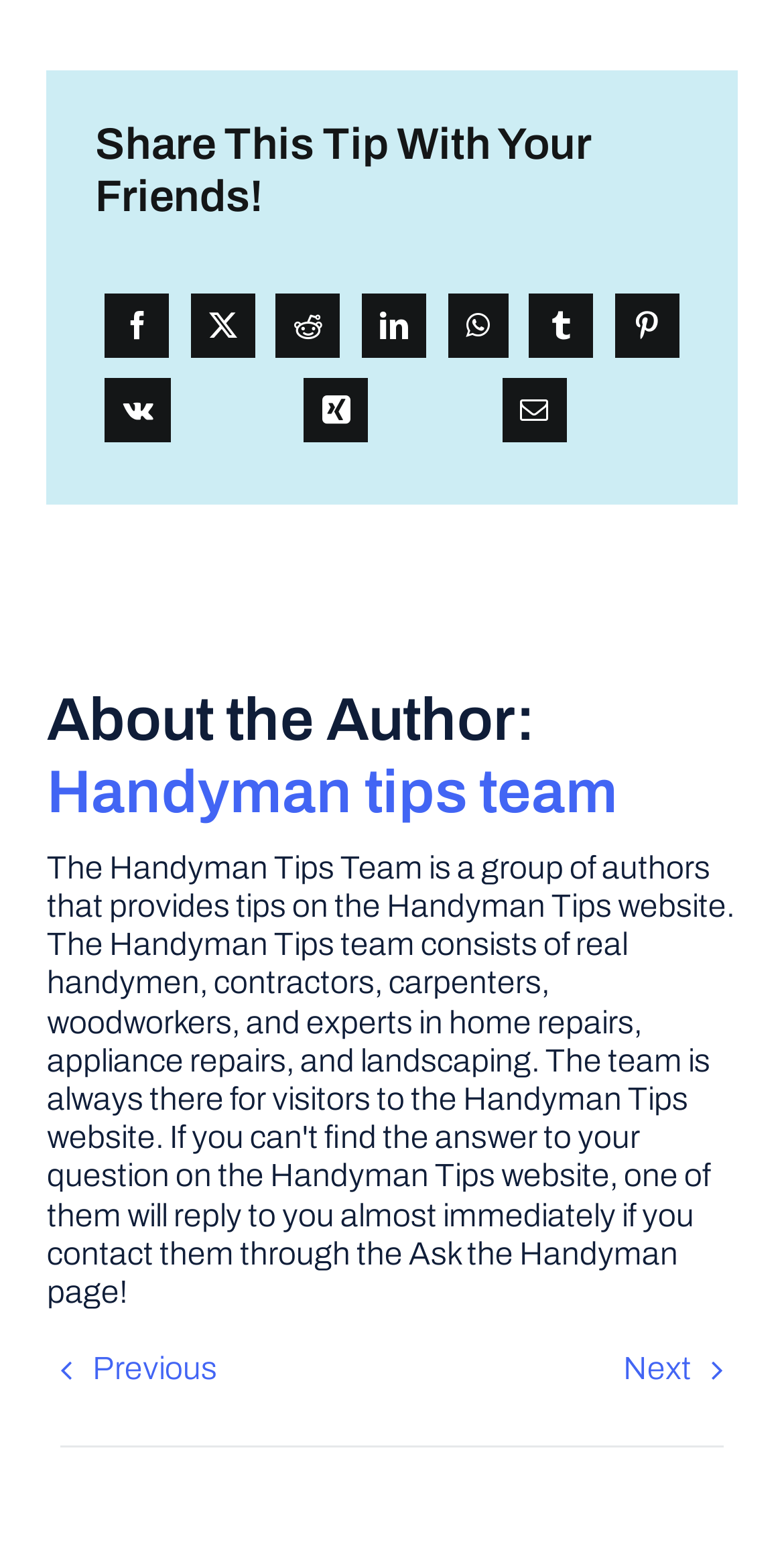Answer in one word or a short phrase: 
What social media platforms can you share this tip with?

Facebook, Reddit, LinkedIn, etc.